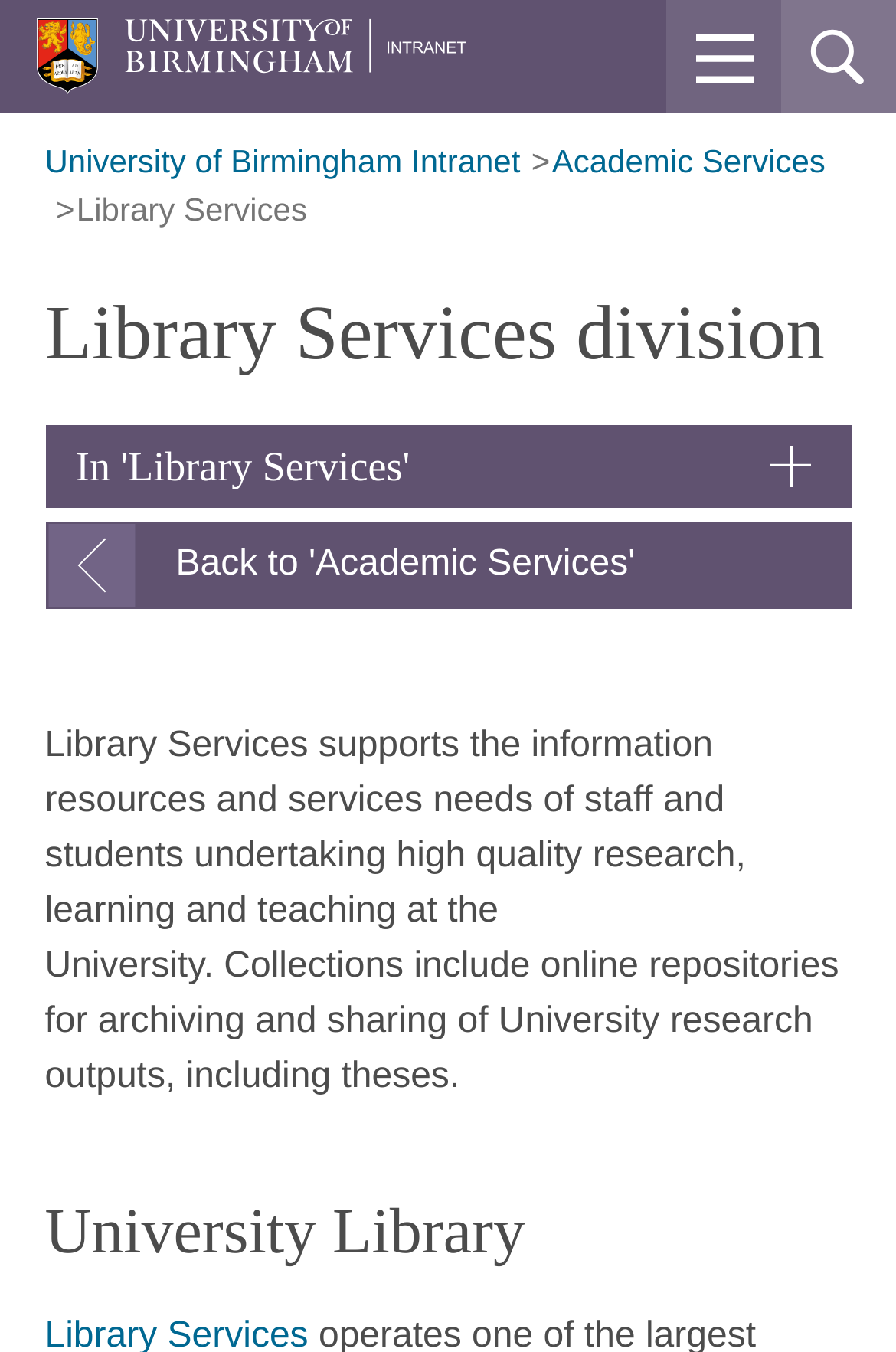Locate the bounding box coordinates of the clickable area to execute the instruction: "view classes". Provide the coordinates as four float numbers between 0 and 1, represented as [left, top, right, bottom].

None